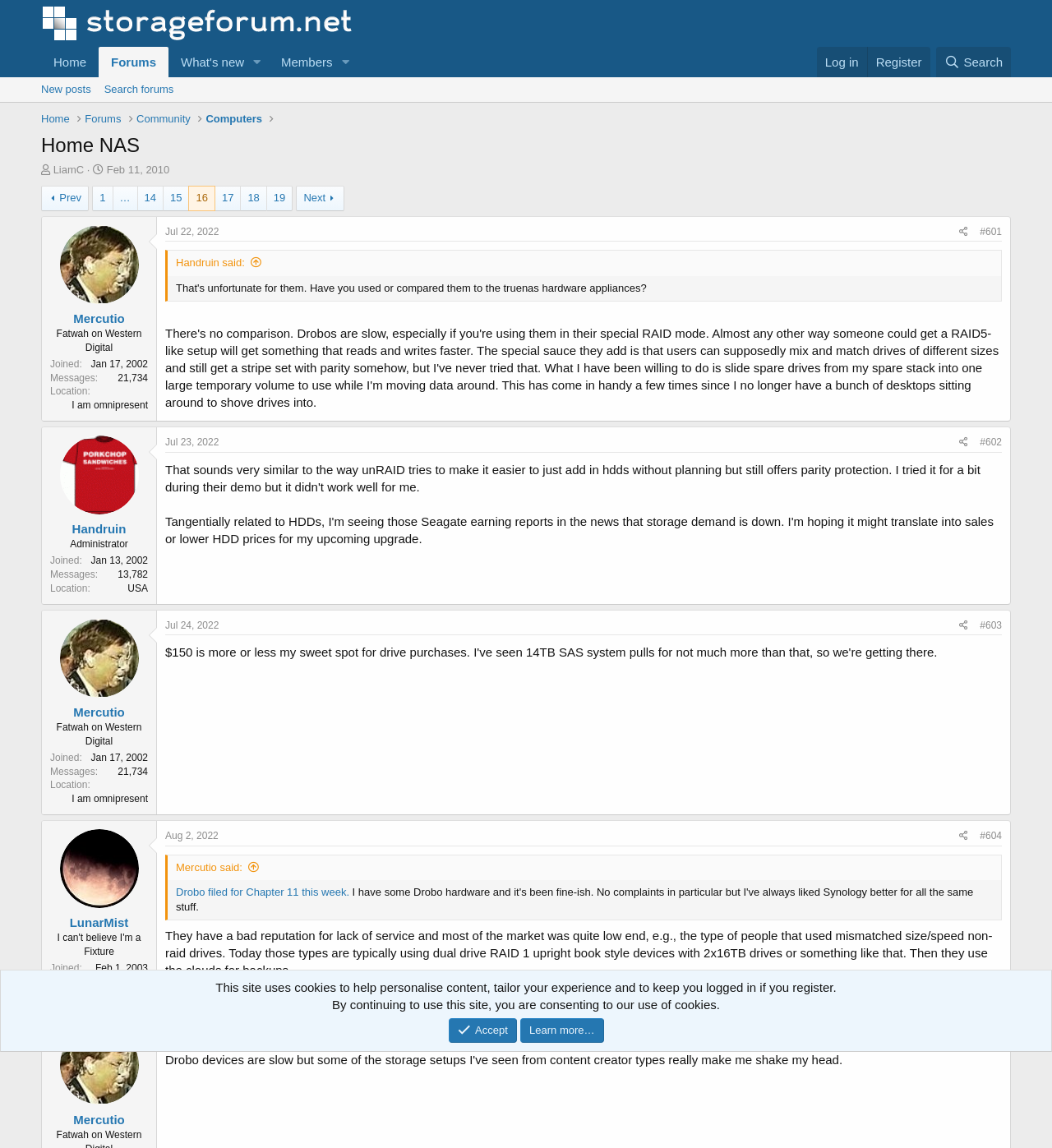Provide the bounding box coordinates of the UI element this sentence describes: "FAQ".

None